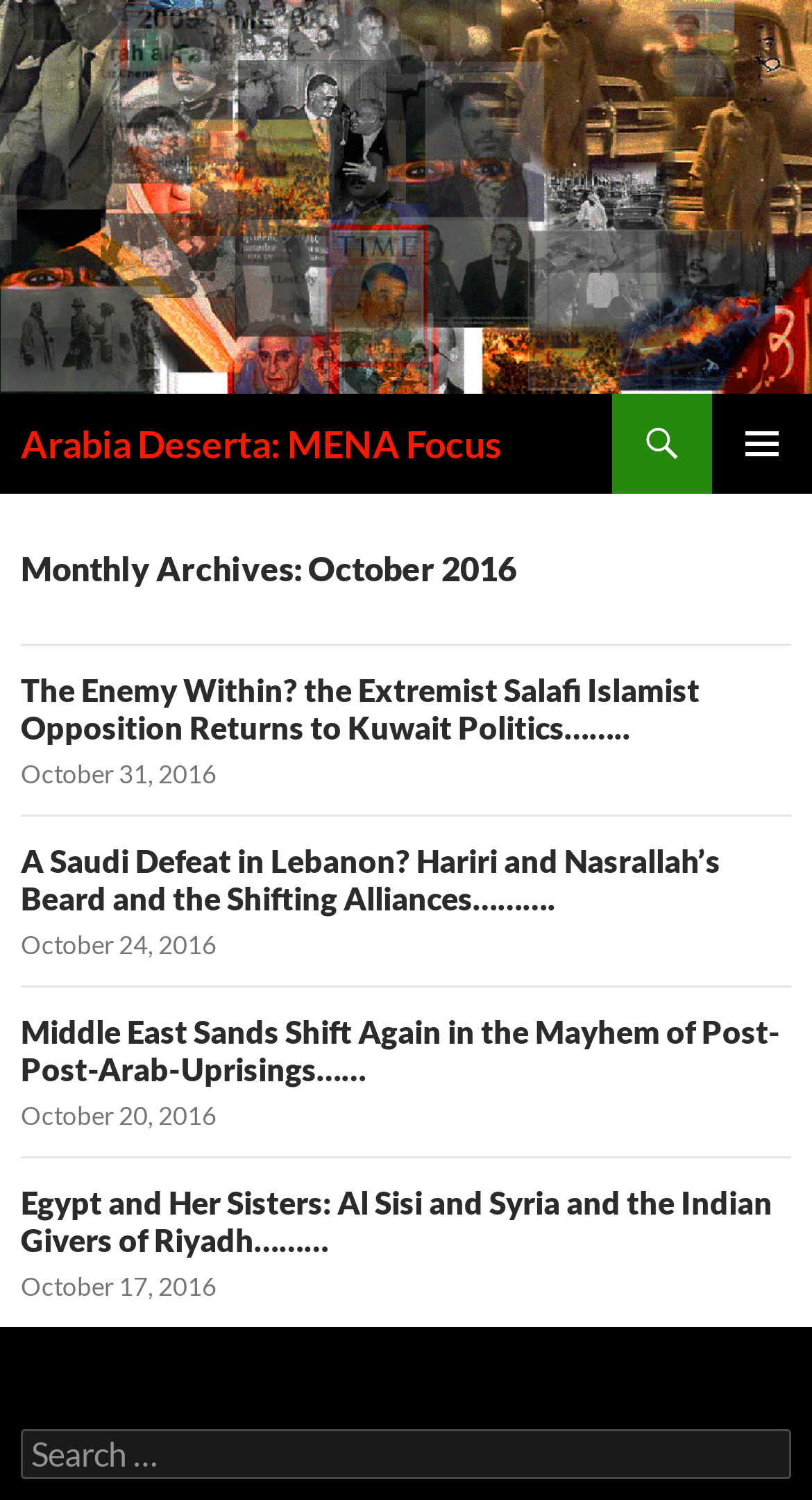Identify and provide the bounding box coordinates of the UI element described: "Arabia Deserta: MENA Focus". The coordinates should be formatted as [left, top, right, bottom], with each number being a float between 0 and 1.

[0.026, 0.263, 0.618, 0.33]